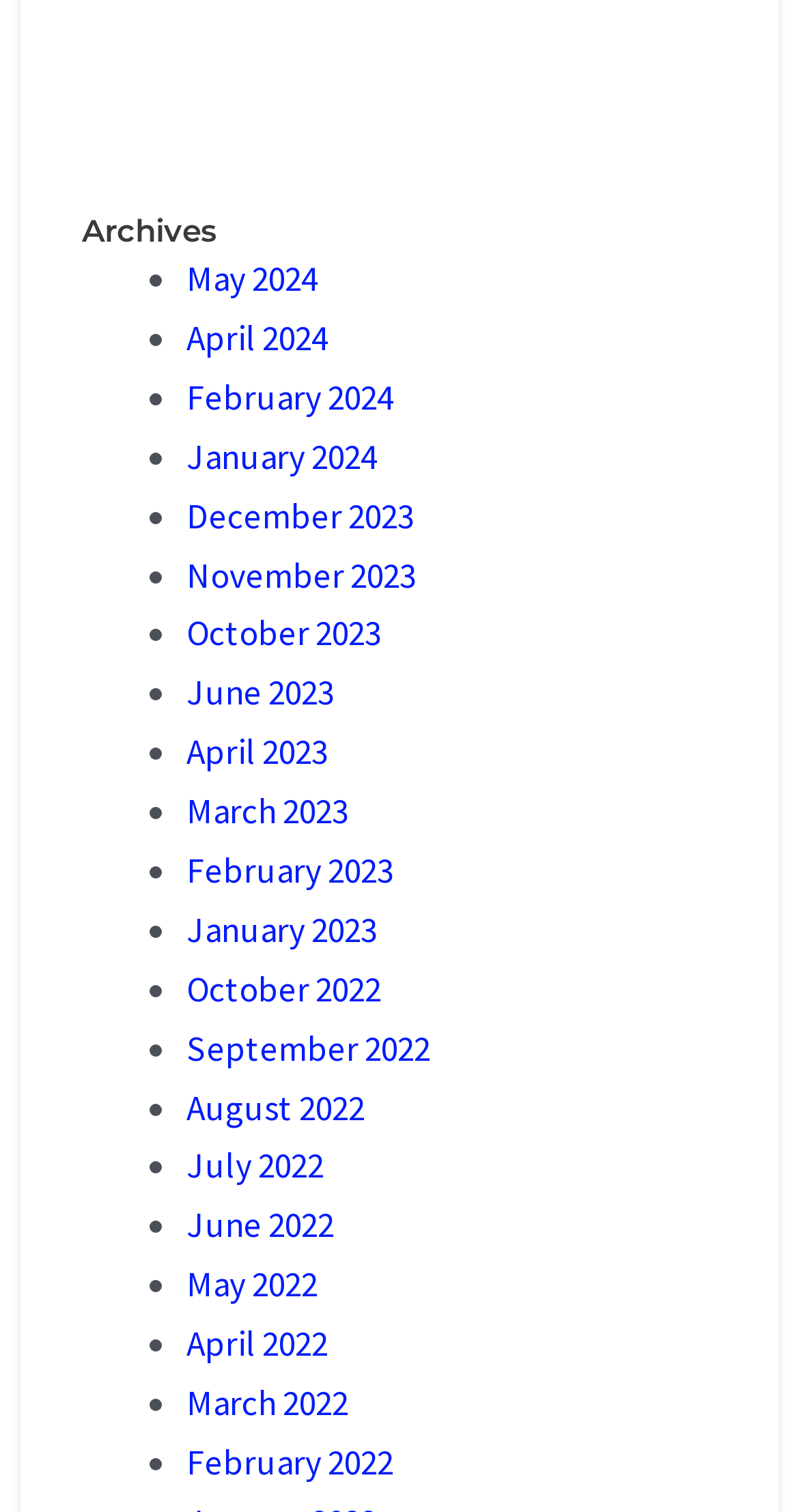Find and indicate the bounding box coordinates of the region you should select to follow the given instruction: "View archives for October 2023".

[0.233, 0.404, 0.477, 0.434]